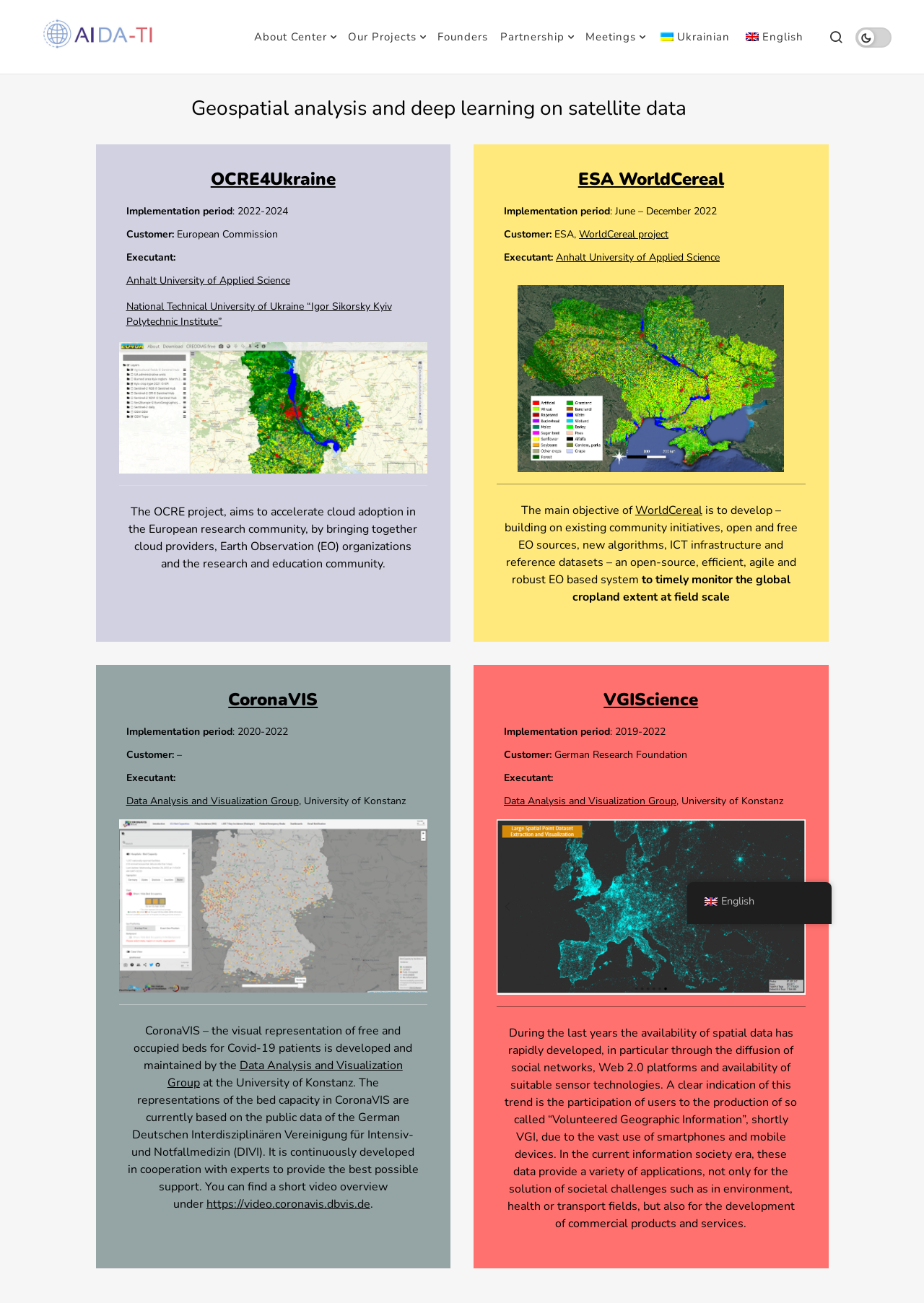Pinpoint the bounding box coordinates for the area that should be clicked to perform the following instruction: "Contact ProYou Business Advisory via phone".

None